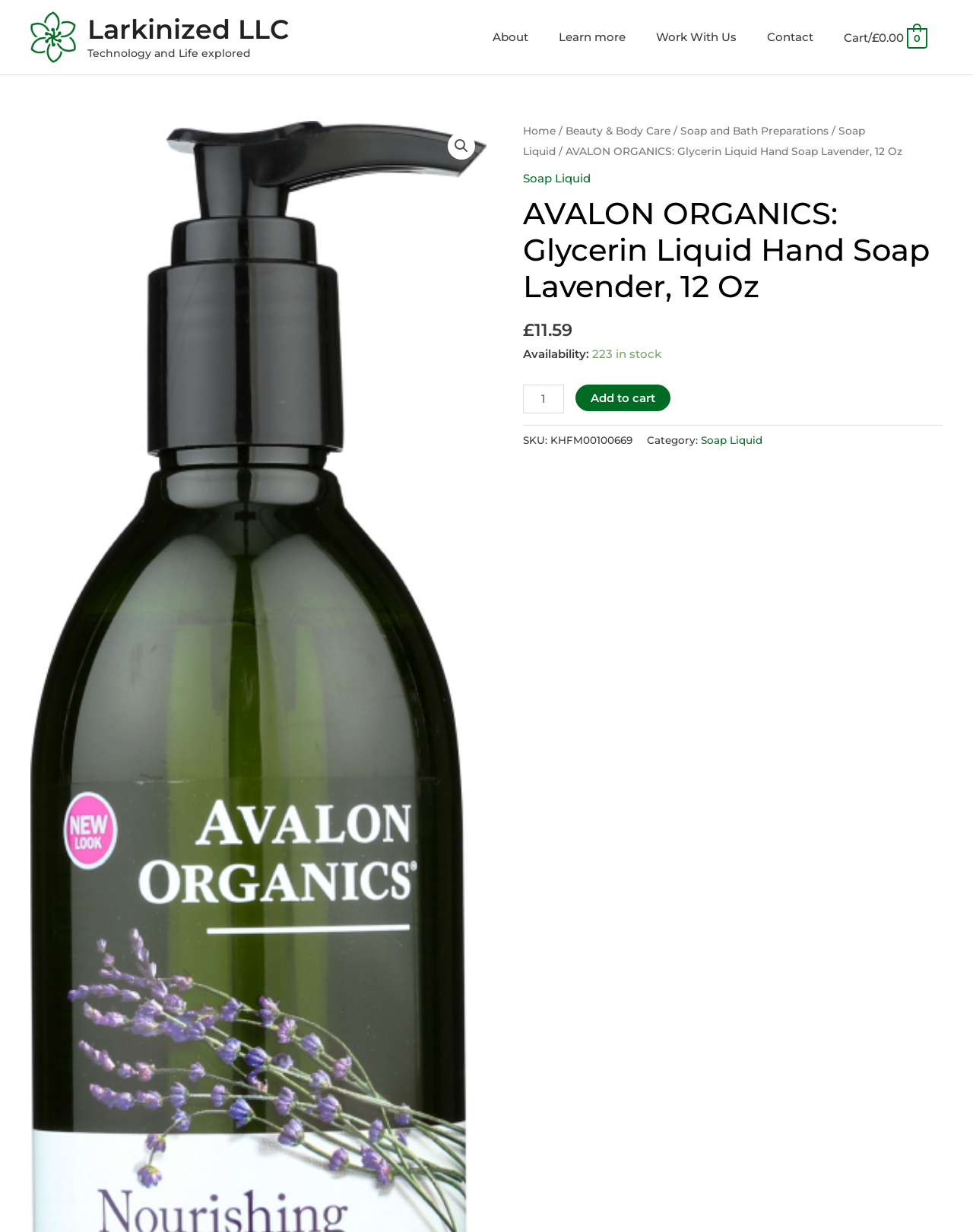Please determine the bounding box coordinates of the clickable area required to carry out the following instruction: "Add to cart". The coordinates must be four float numbers between 0 and 1, represented as [left, top, right, bottom].

[0.592, 0.312, 0.689, 0.333]